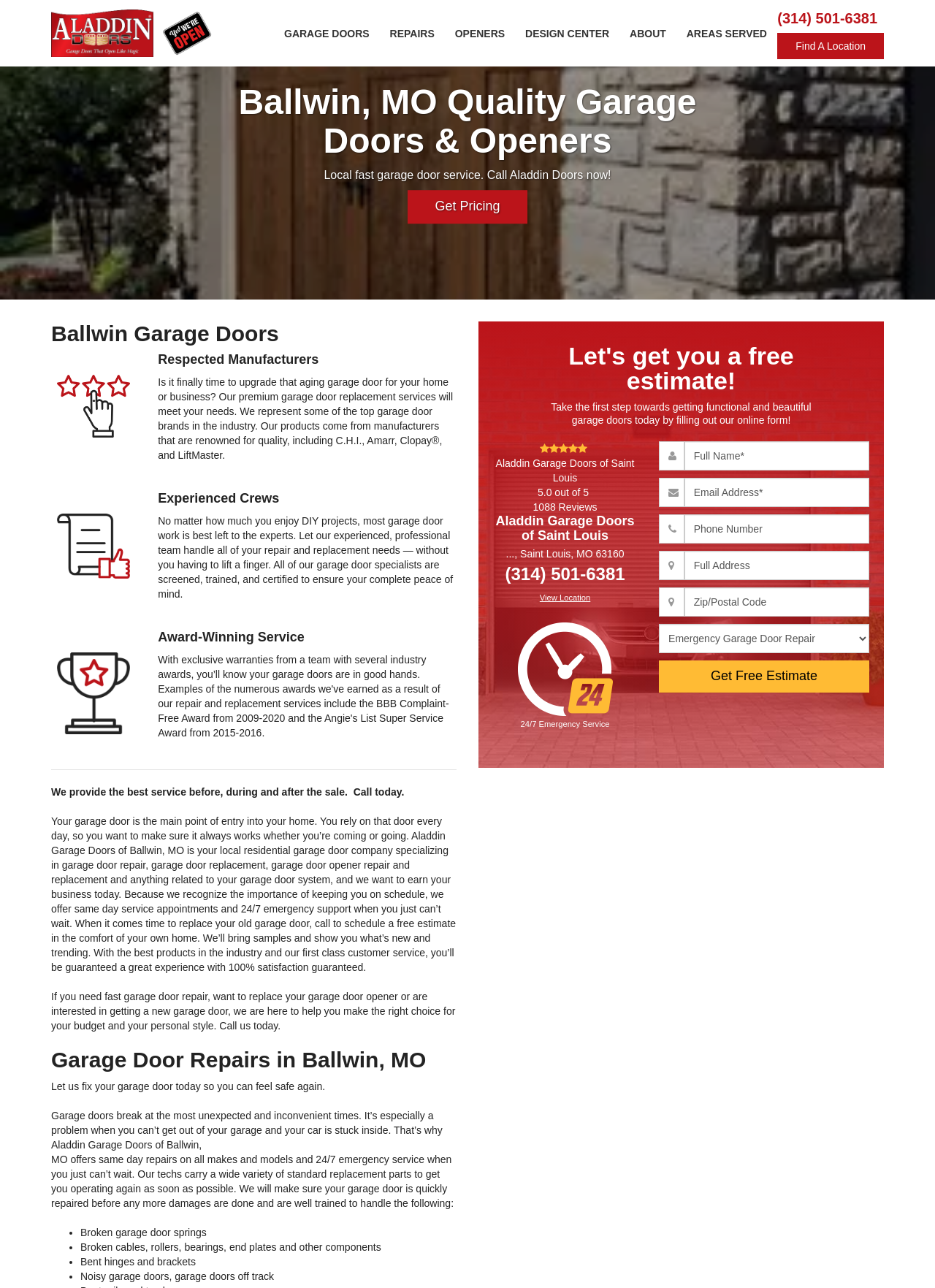Please identify the bounding box coordinates of the clickable element to fulfill the following instruction: "Click the 'View Location' link". The coordinates should be four float numbers between 0 and 1, i.e., [left, top, right, bottom].

[0.577, 0.461, 0.631, 0.467]